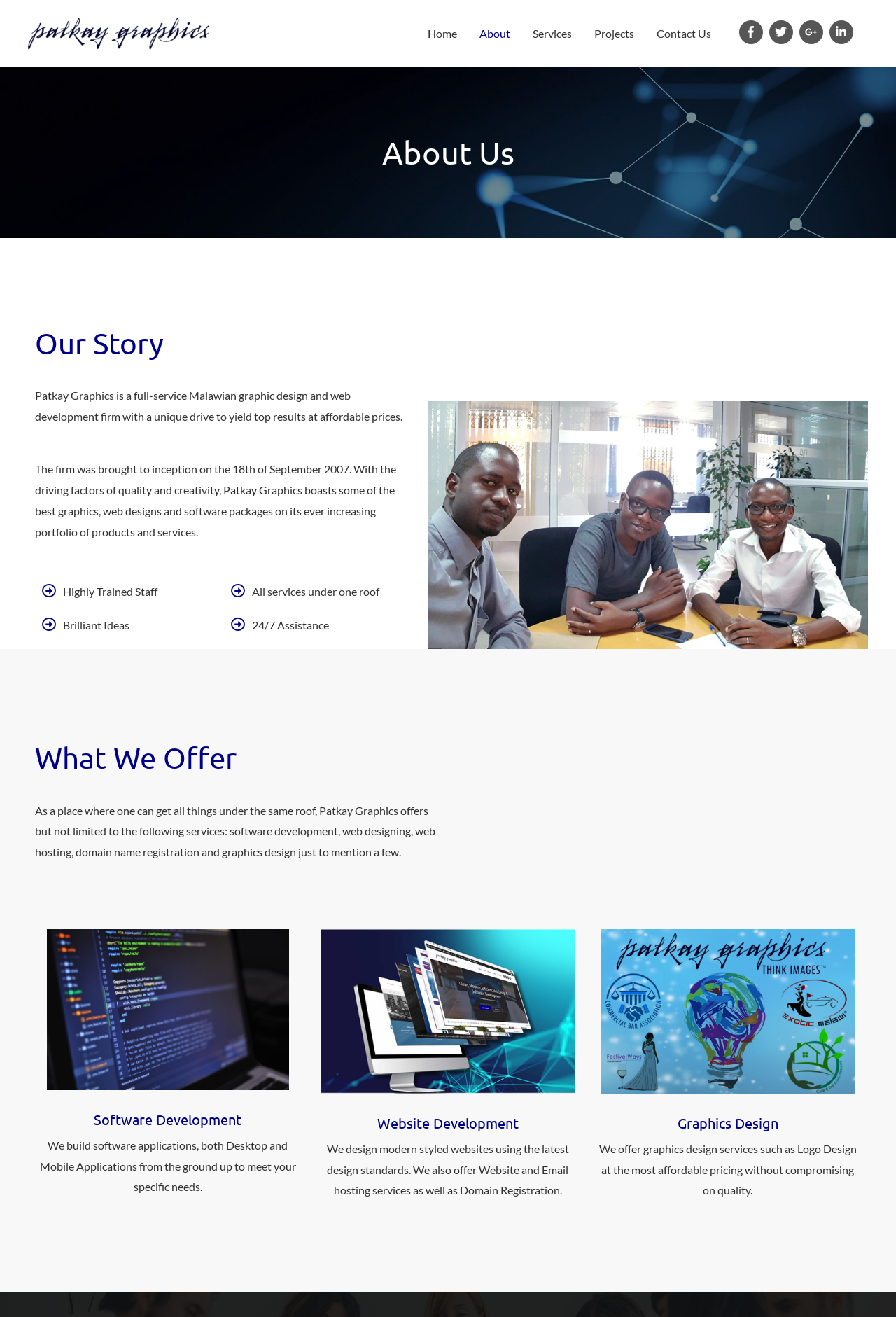Please identify the bounding box coordinates of the element I need to click to follow this instruction: "Click on the Contact Us link".

[0.72, 0.009, 0.806, 0.043]